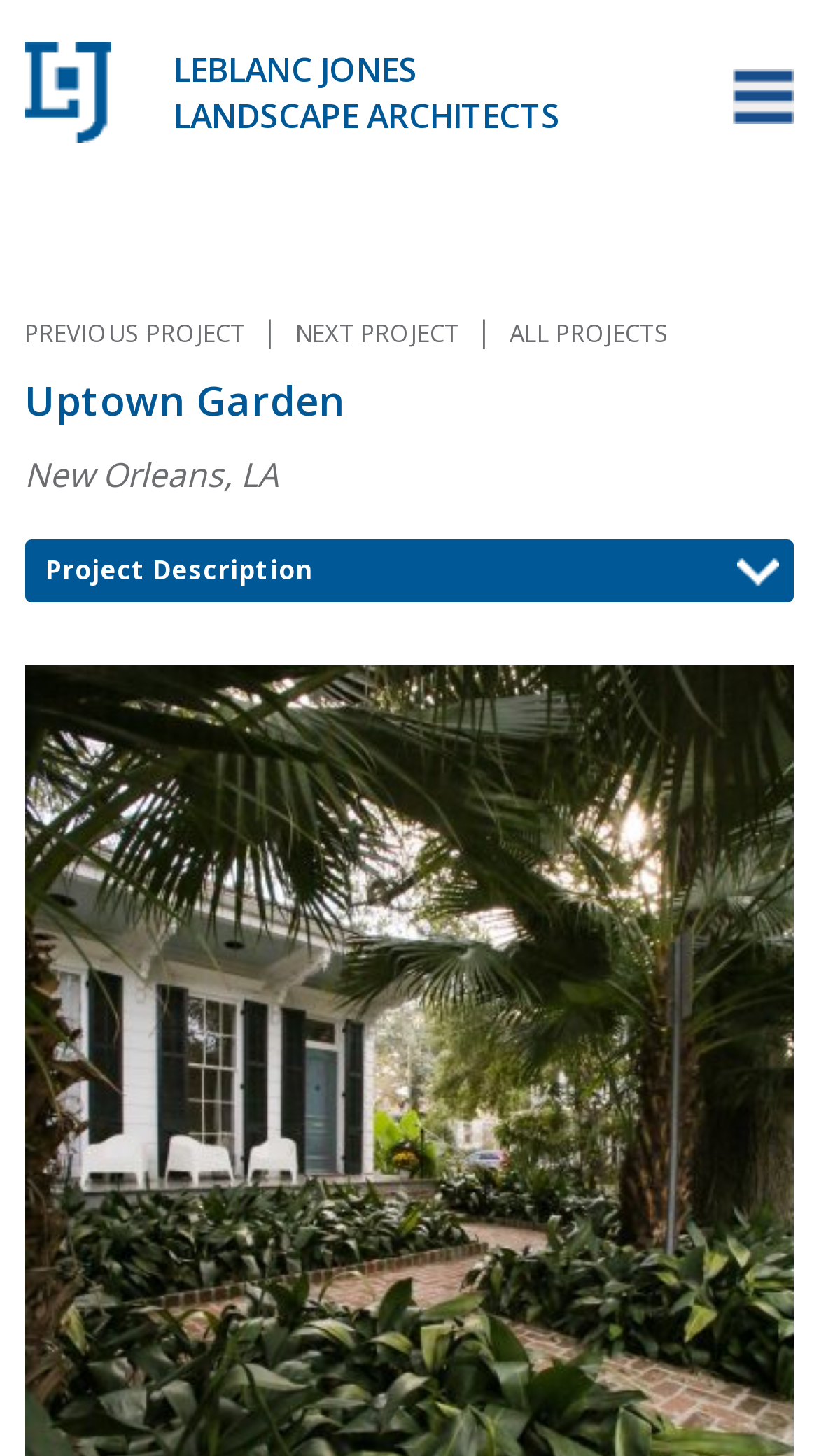What are the navigation options available?
Please respond to the question with a detailed and thorough explanation.

I found the answer by looking at the link elements 'Home', 'PREVIOUS PROJECT', 'NEXT PROJECT', and 'ALL PROJECTS' which are located at the top of the webpage, indicating that they are navigation options available to the user.